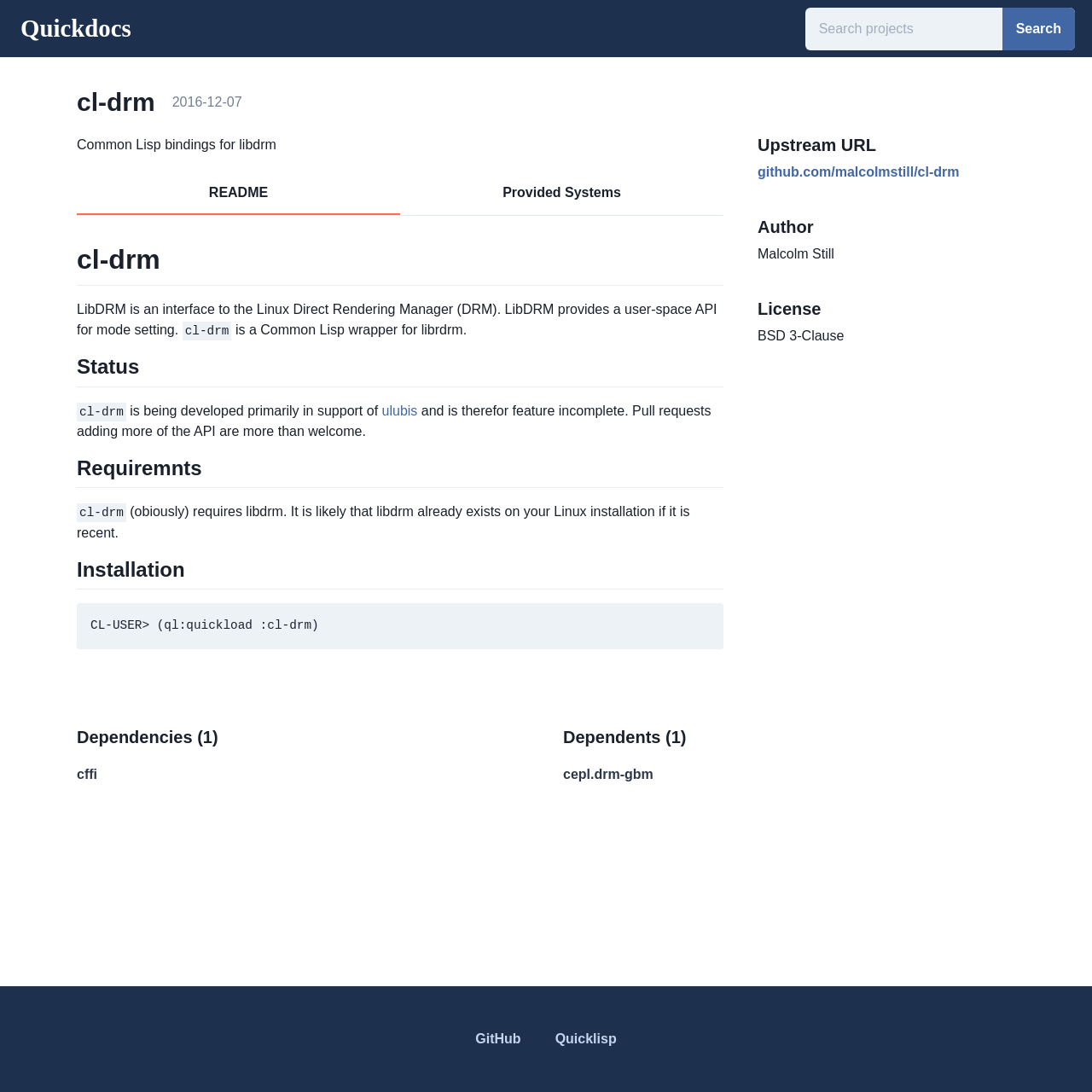Using the information in the image, give a detailed answer to the following question: What is the upstream URL of the project?

The upstream URL of the project can be found in the section 'Upstream URL' which is located in the middle of the webpage, and it is a link to 'github.com/malcolmstill/cl-drm'.